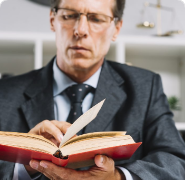Explain all the elements you observe in the image.

In this image, a professional-looking man dressed in a dark suit and tie is absorbed in reading a red book. He wears glasses that enhance his serious demeanor, suggesting he is engaged in studying or researching important legal concepts. The backdrop features a minimalist office setting, with bookshelves that likely contain additional reference materials. This visual ties into the theme of understanding law and legal studies, resonating with the paired article titled "7 Reasons You Should Choose to Study Law," which emphasizes the importance of education and knowledge in the legal field.